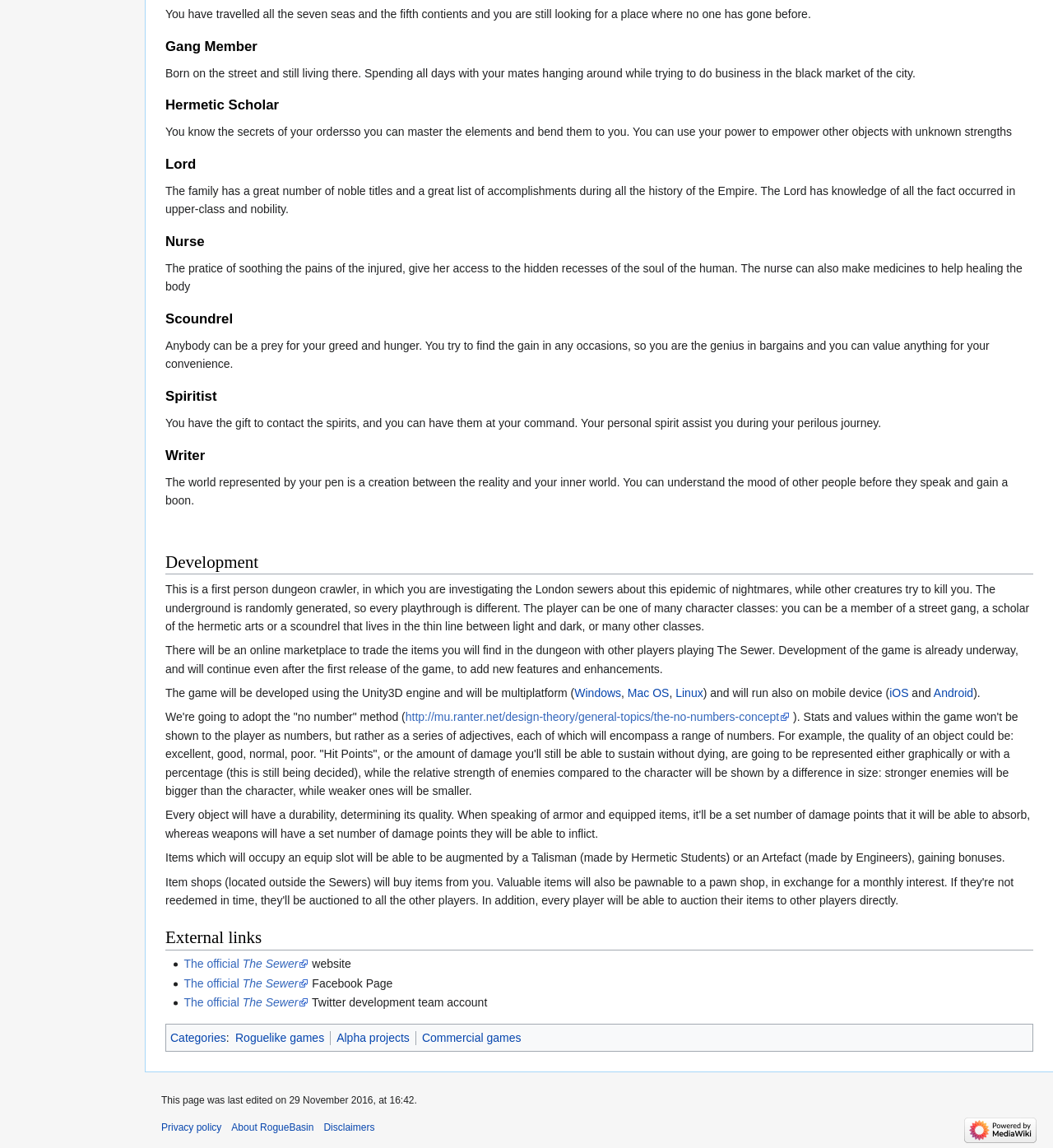Please determine the bounding box coordinates of the element's region to click in order to carry out the following instruction: "Click the 'Categories' link". The coordinates should be four float numbers between 0 and 1, i.e., [left, top, right, bottom].

[0.162, 0.898, 0.215, 0.91]